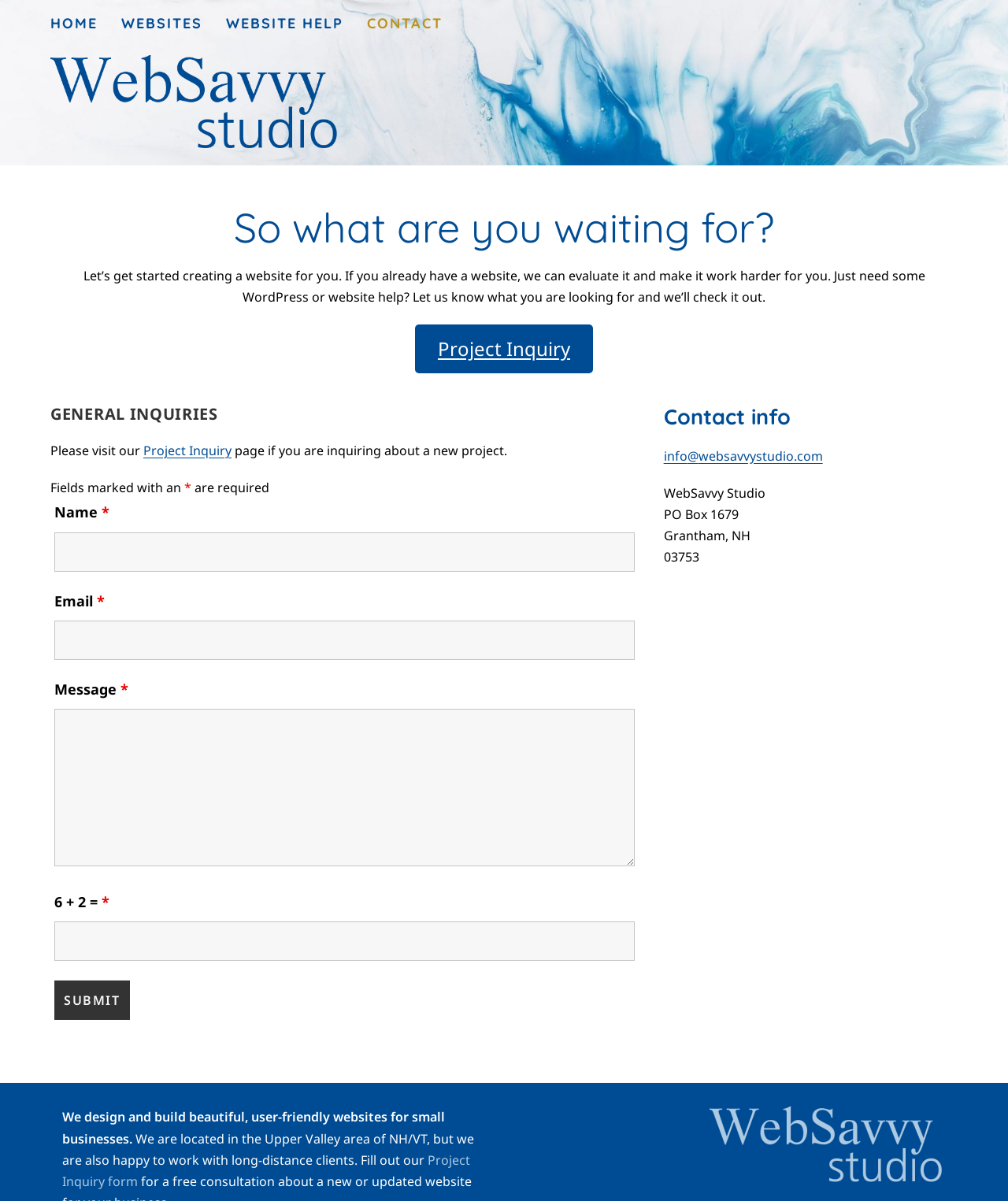Please provide the bounding box coordinates for the UI element as described: "SAĞLIK". The coordinates must be four floats between 0 and 1, represented as [left, top, right, bottom].

None